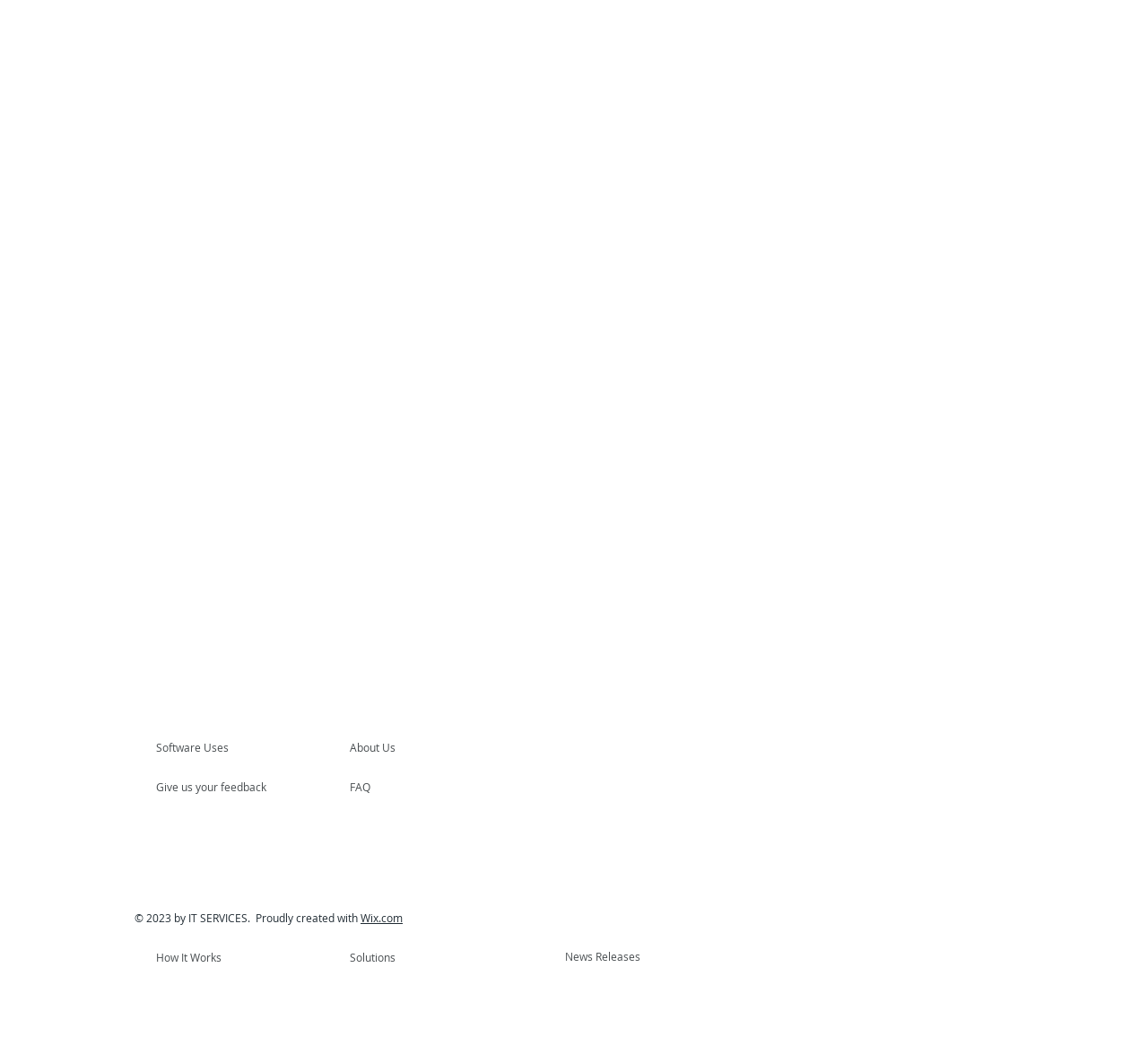Please find the bounding box for the following UI element description. Provide the coordinates in (top-left x, top-left y, bottom-right x, bottom-right y) format, with values between 0 and 1: ACADEMICS

None